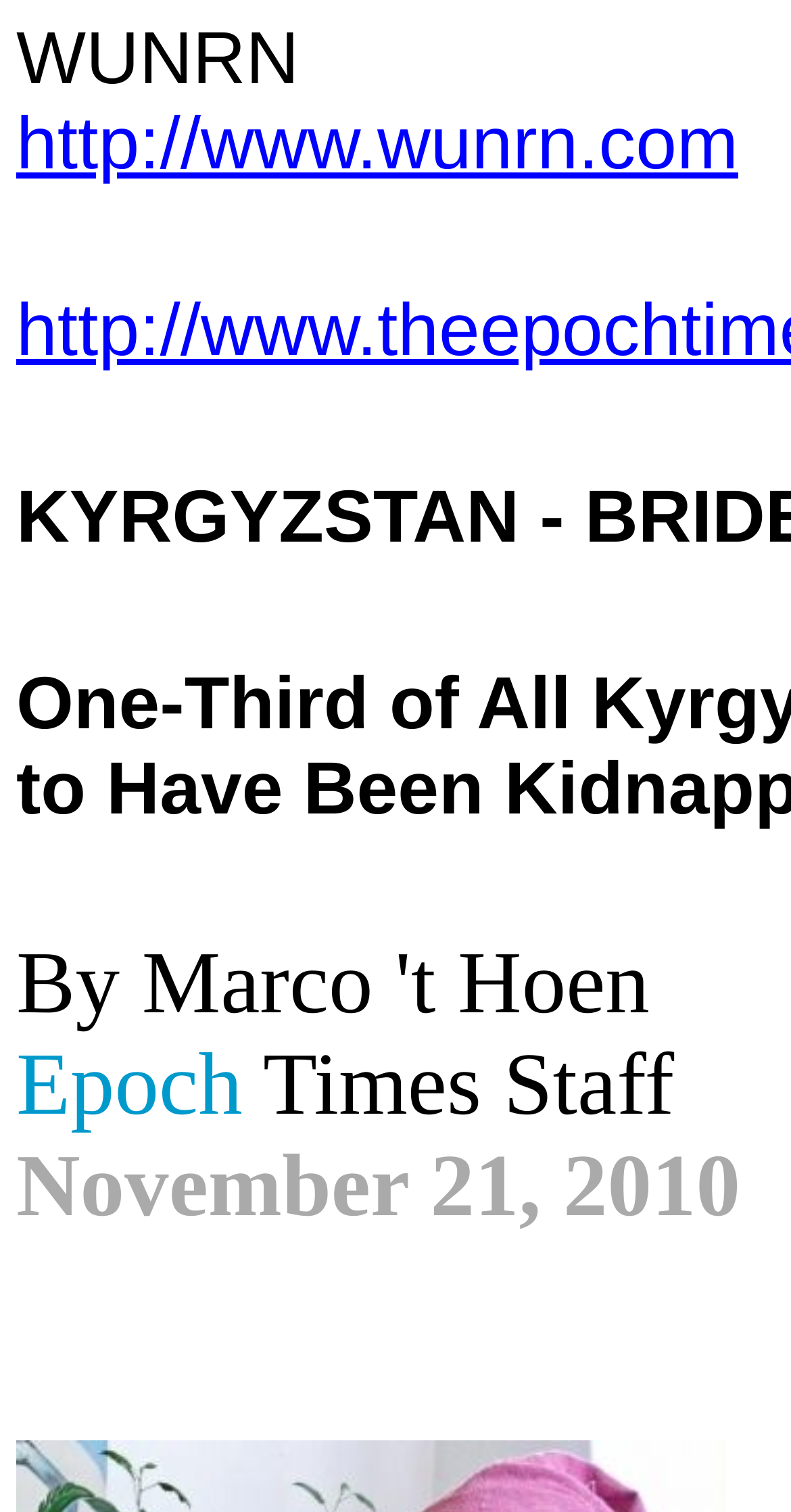Provide a short answer to the following question with just one word or phrase: What is the URL of the website?

http://www.wunrn.com